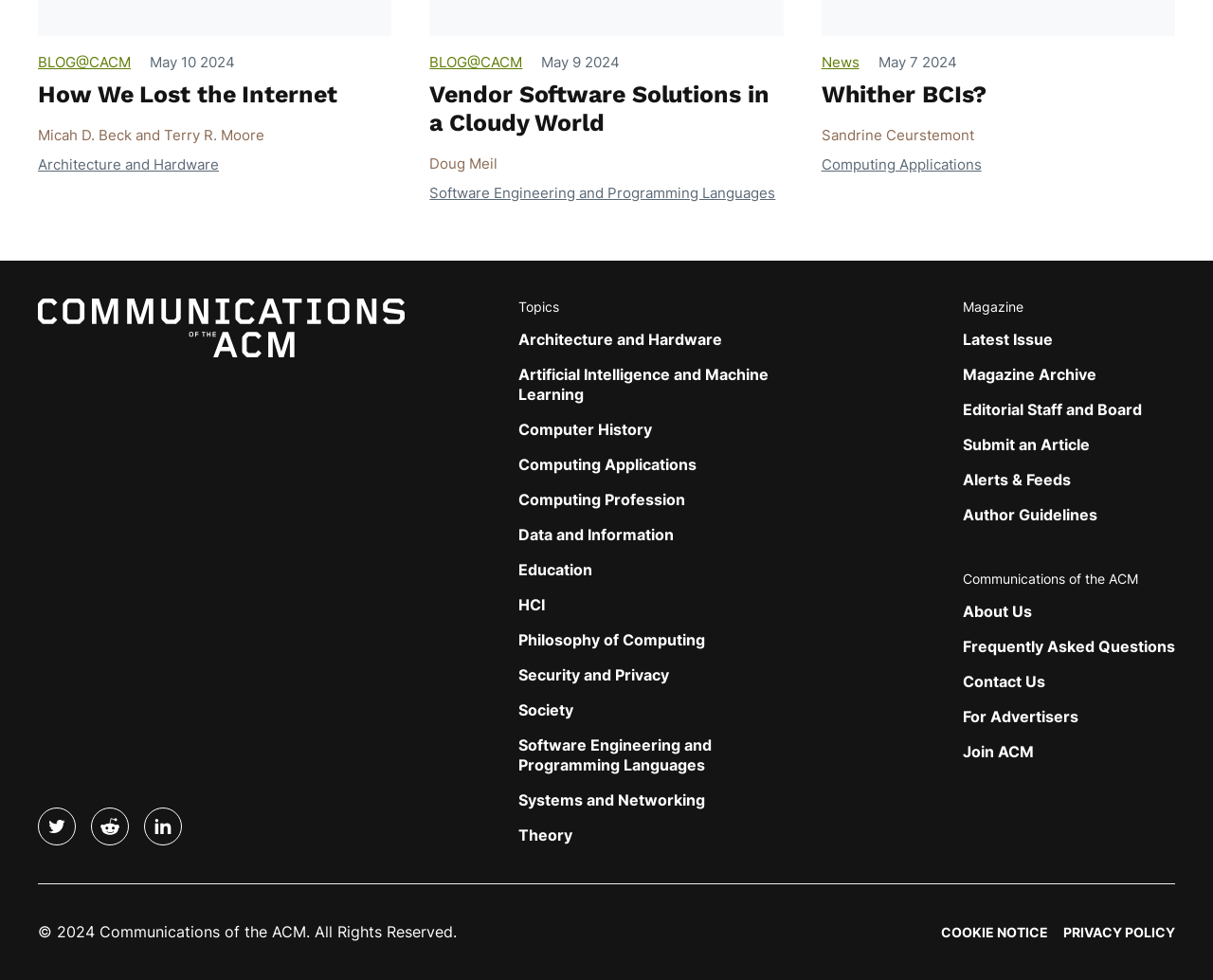Provide a brief response using a word or short phrase to this question:
How many social media links are provided?

3